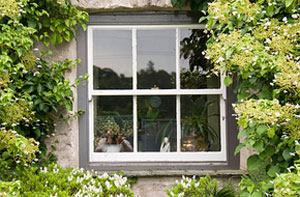Provide a short answer to the following question with just one word or phrase: Why is this type of window preferred by homeowners?

For its classic charm